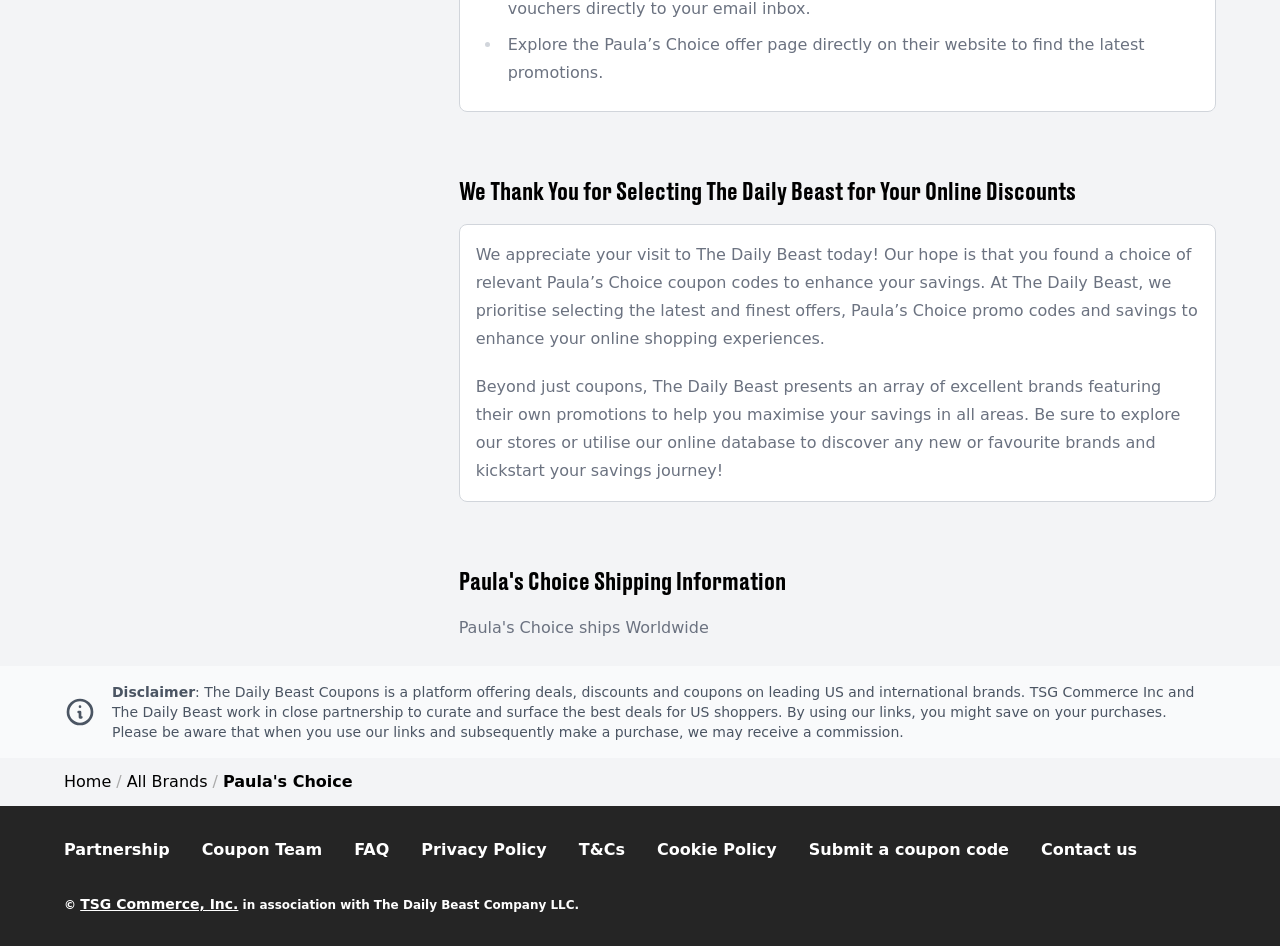Locate the bounding box coordinates of the segment that needs to be clicked to meet this instruction: "Contact us".

[0.813, 0.888, 0.888, 0.908]